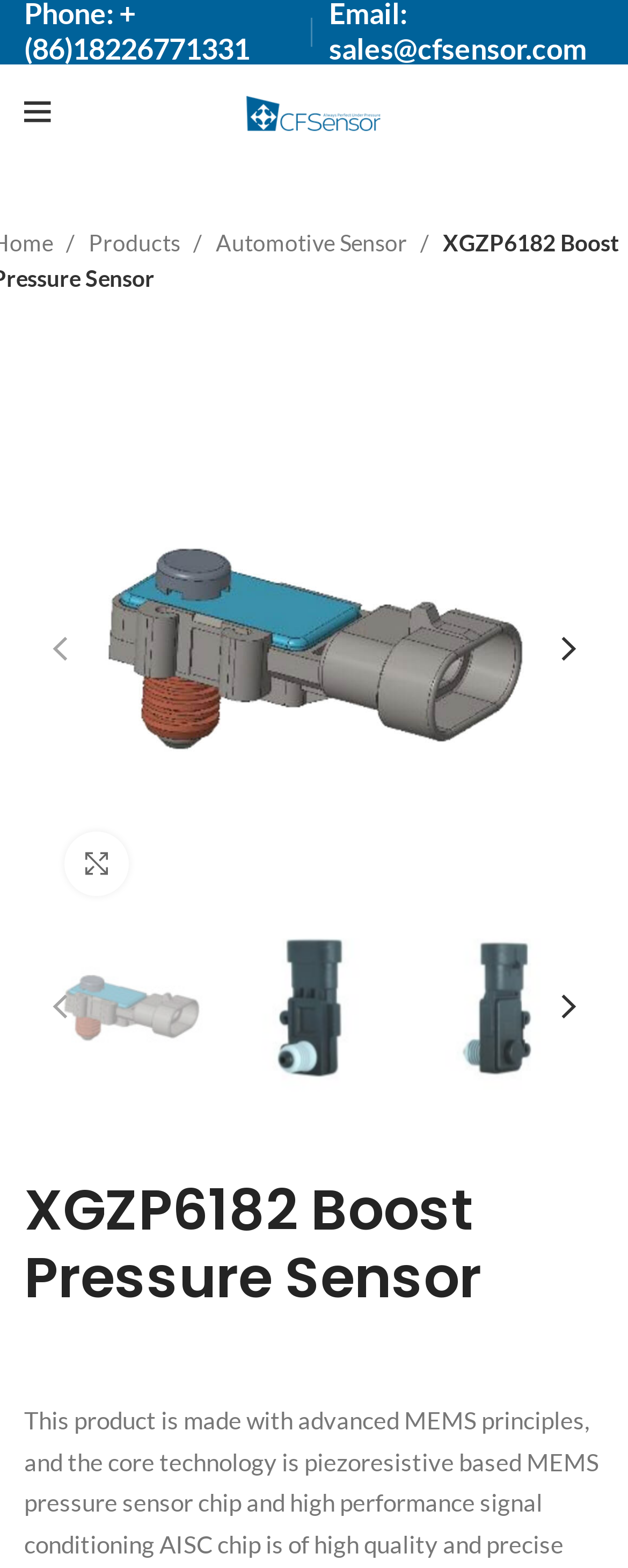Could you identify the text that serves as the heading for this webpage?

XGZP6182 Boost Pressure Sensor